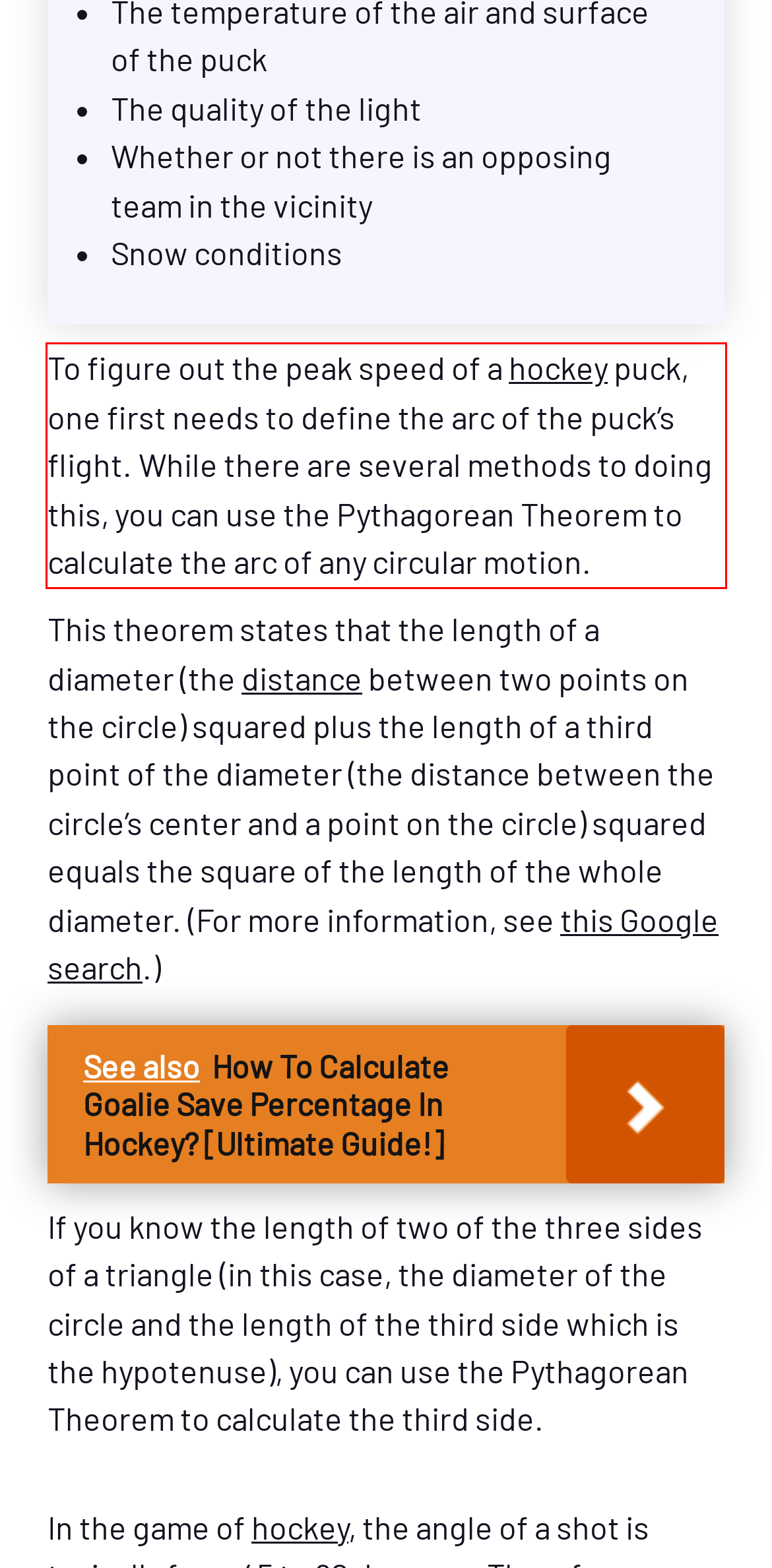You have a webpage screenshot with a red rectangle surrounding a UI element. Extract the text content from within this red bounding box.

To figure out the peak speed of a hockey puck, one first needs to define the arc of the puck’s flight. While there are several methods to doing this, you can use the Pythagorean Theorem to calculate the arc of any circular motion.